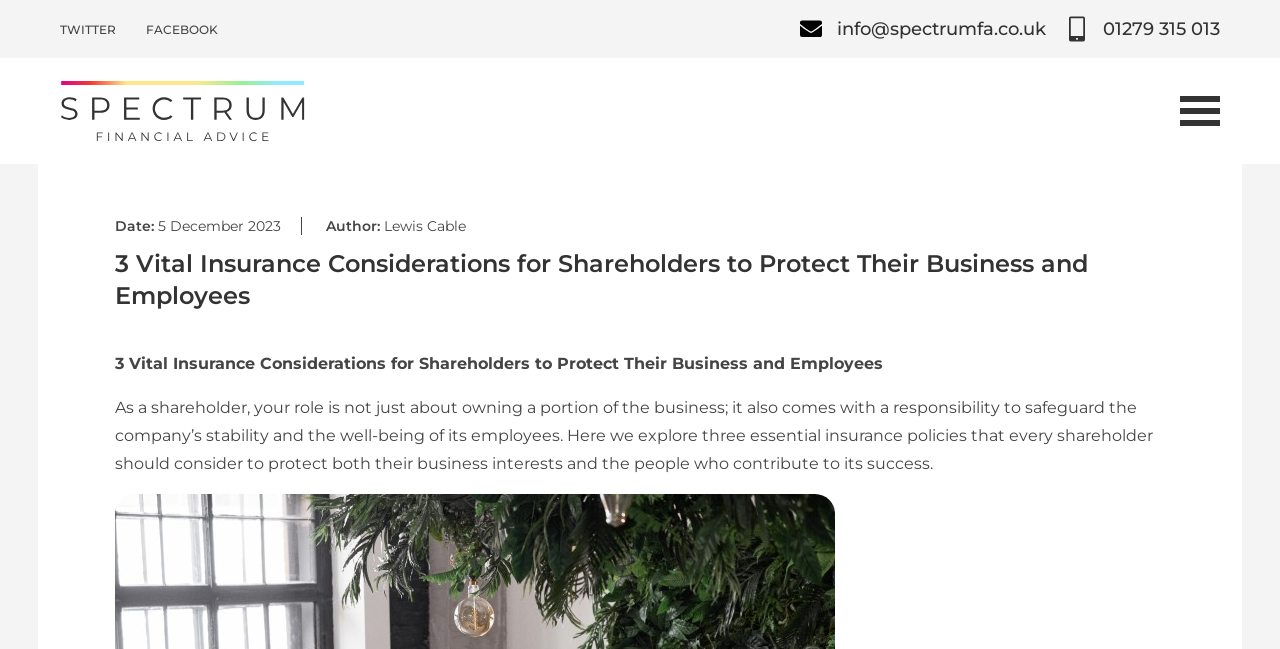Find and provide the bounding box coordinates for the UI element described here: "parent_node: Menu". The coordinates should be given as four float numbers between 0 and 1: [left, top, right, bottom].

[0.922, 0.148, 0.953, 0.194]